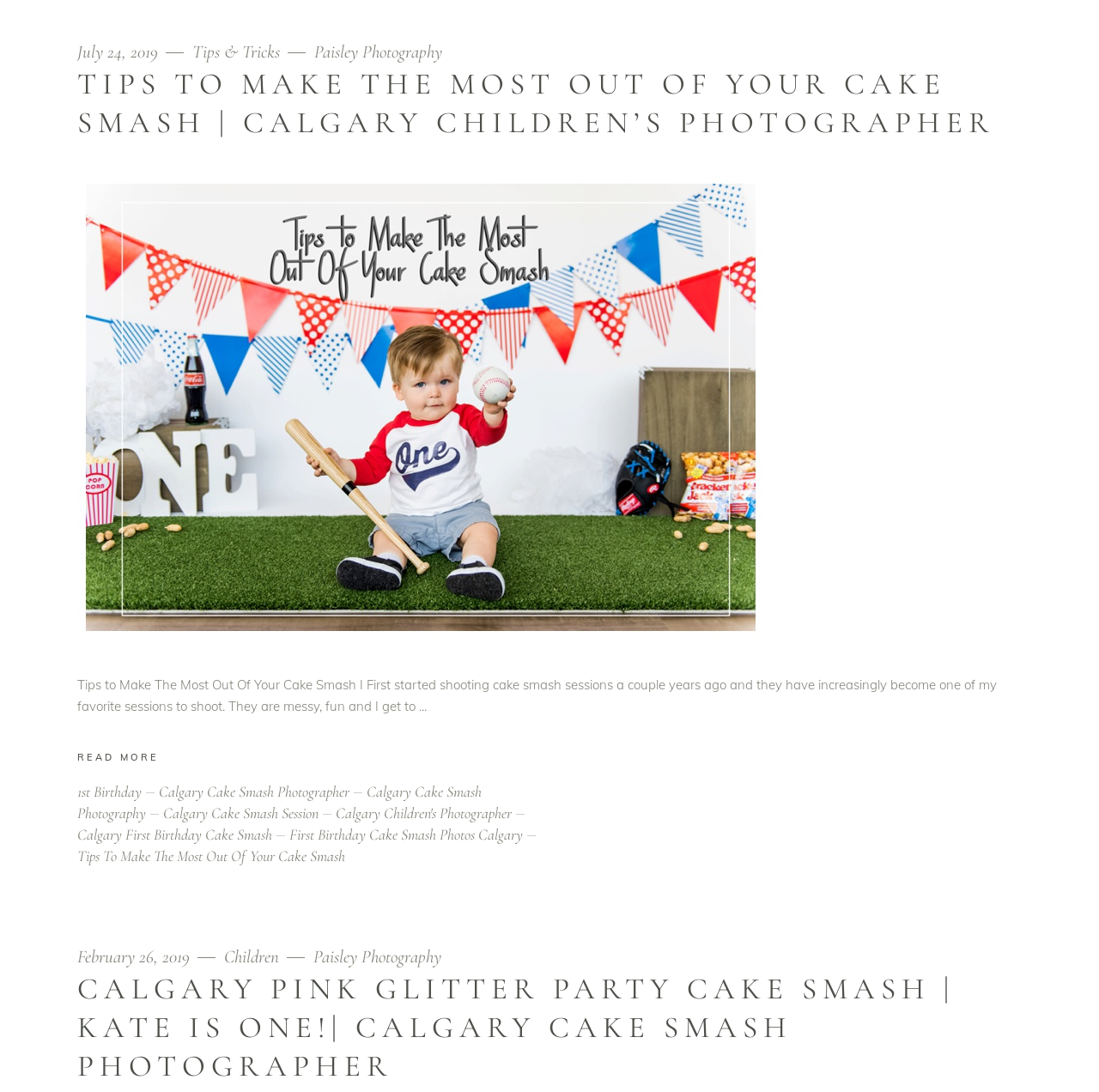Extract the bounding box coordinates for the described element: "Forkbeard's Brodger". The coordinates should be represented as four float numbers between 0 and 1: [left, top, right, bottom].

None